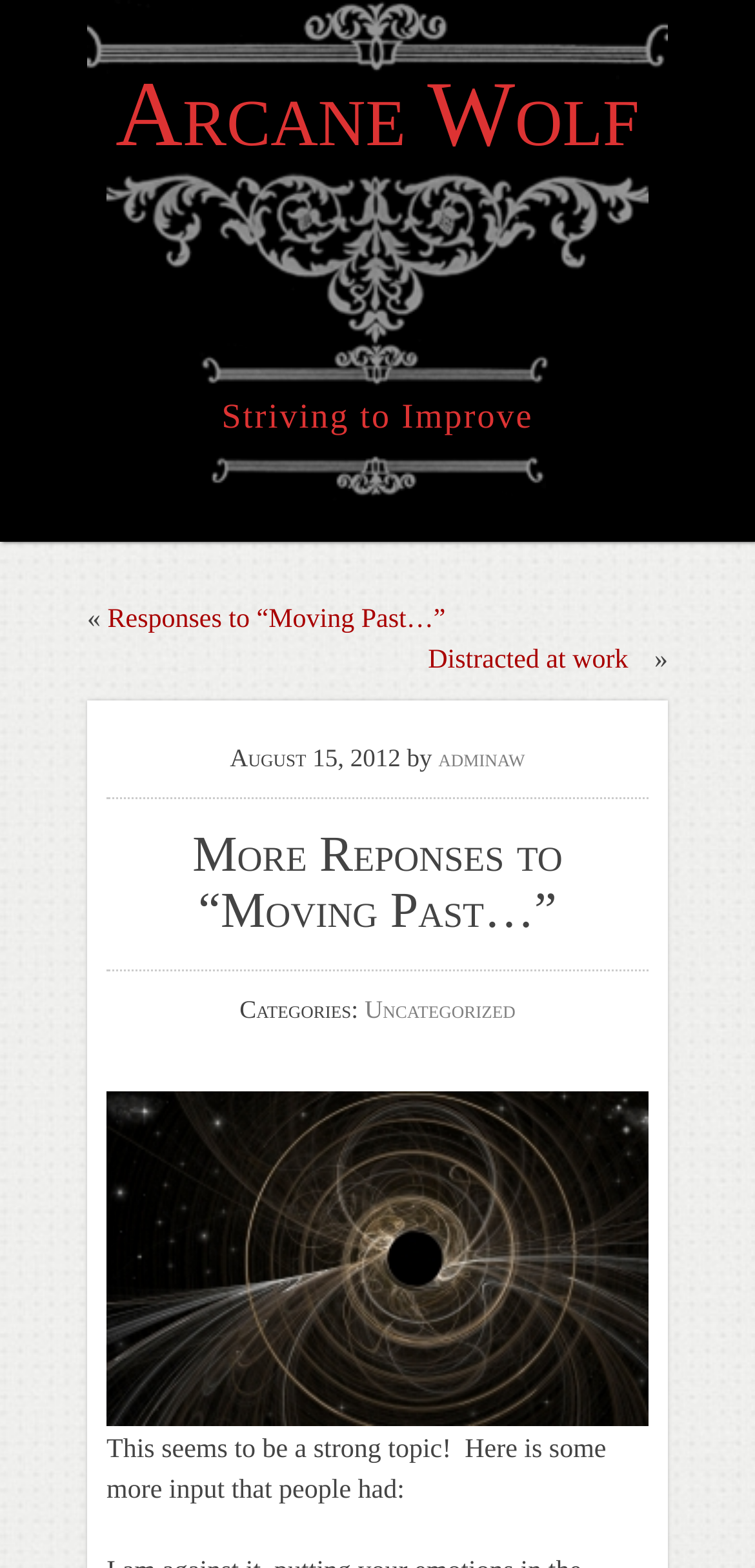What is the category of the post?
Respond to the question with a well-detailed and thorough answer.

The category of the post can be found in the middle of the webpage, where it is written as 'Categories: Uncategorized'.